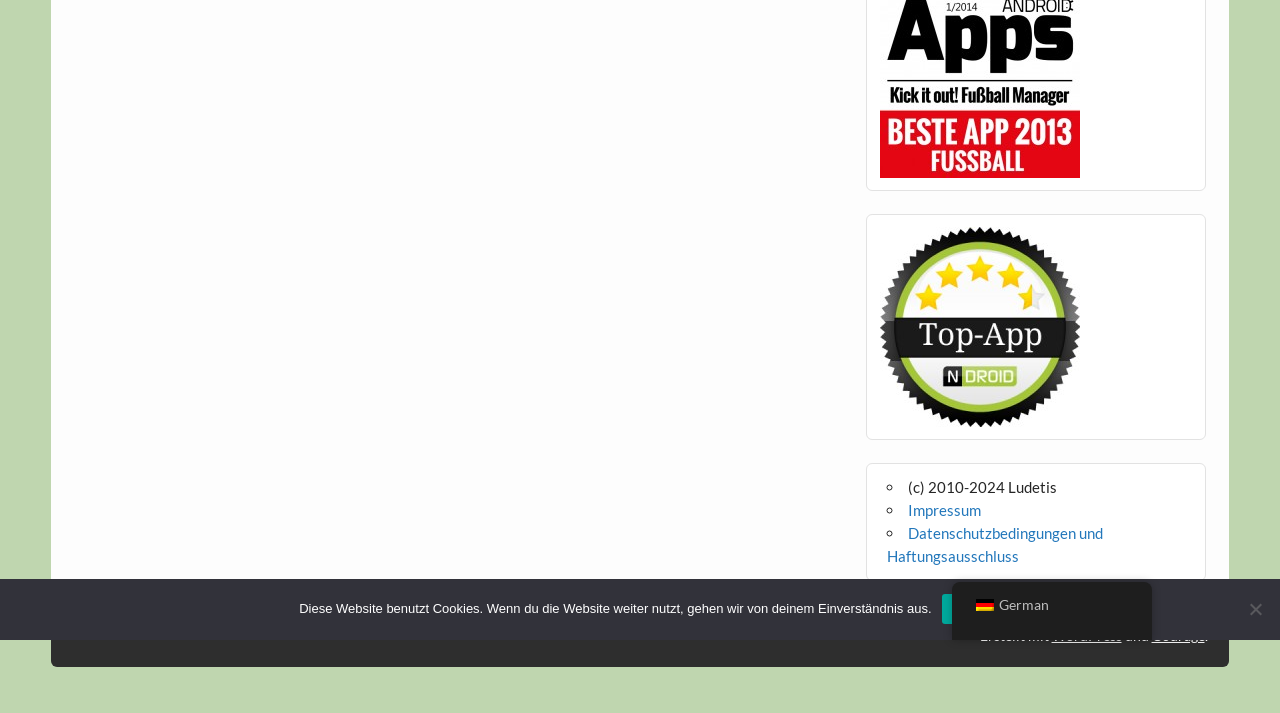Provide the bounding box coordinates, formatted as (top-left x, top-left y, bottom-right x, bottom-right y), with all values being floating point numbers between 0 and 1. Identify the bounding box of the UI element that matches the description: German

[0.744, 0.825, 0.9, 0.872]